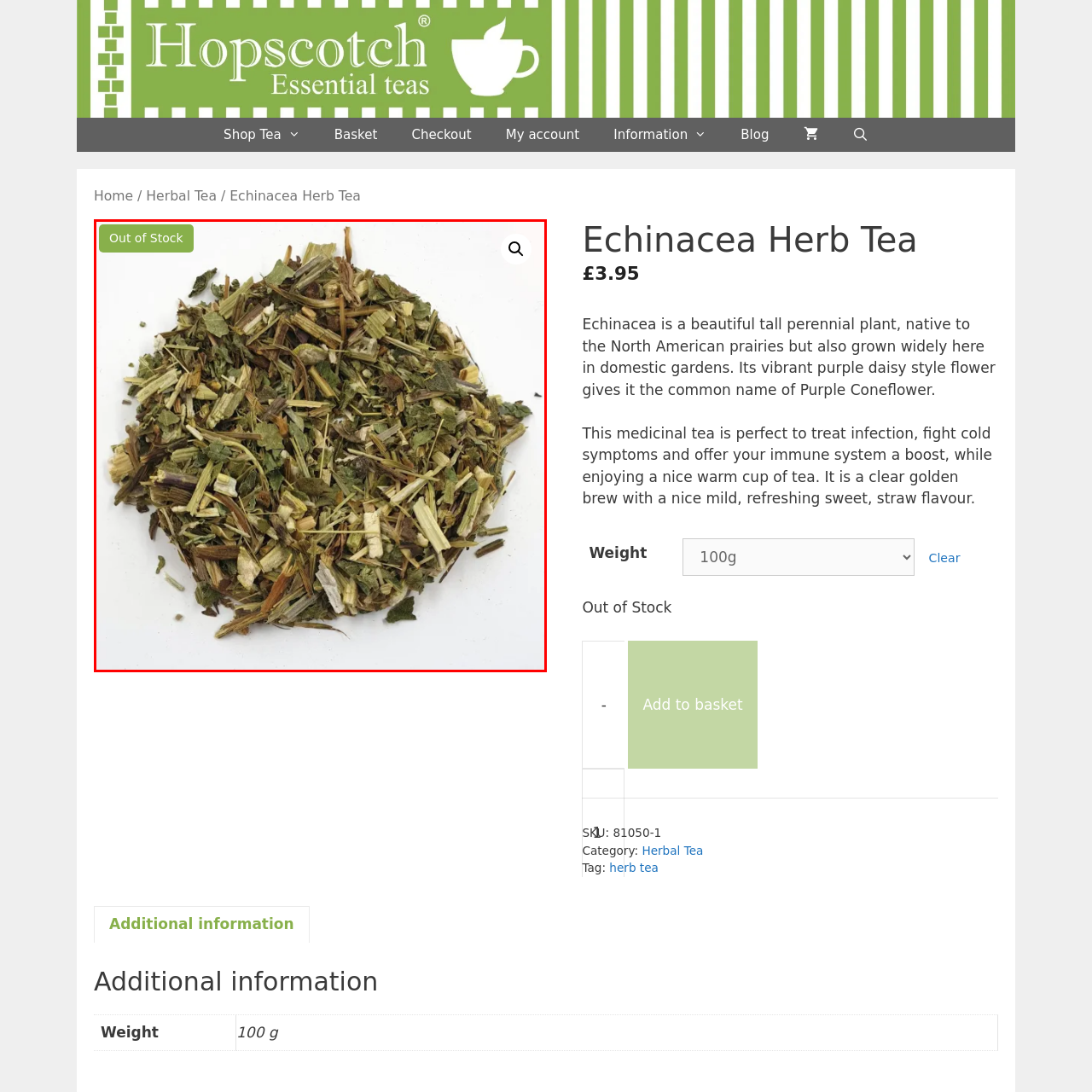Elaborate on the visual details of the image contained within the red boundary.

The image features a close-up view of Echinacea Herb Tea, presented as a mixture of dried herbs and leaves. The blend showcases a variety of green and earthy tones, highlighting the dried foliage and stem fragments characteristic of Echinacea. Above the image, there is a notice indicating that this product is currently "Out of Stock," drawing attention to its popularity. This herbal tea is known for its immune-boosting properties and is often enjoyed for its mild, sweet flavor.